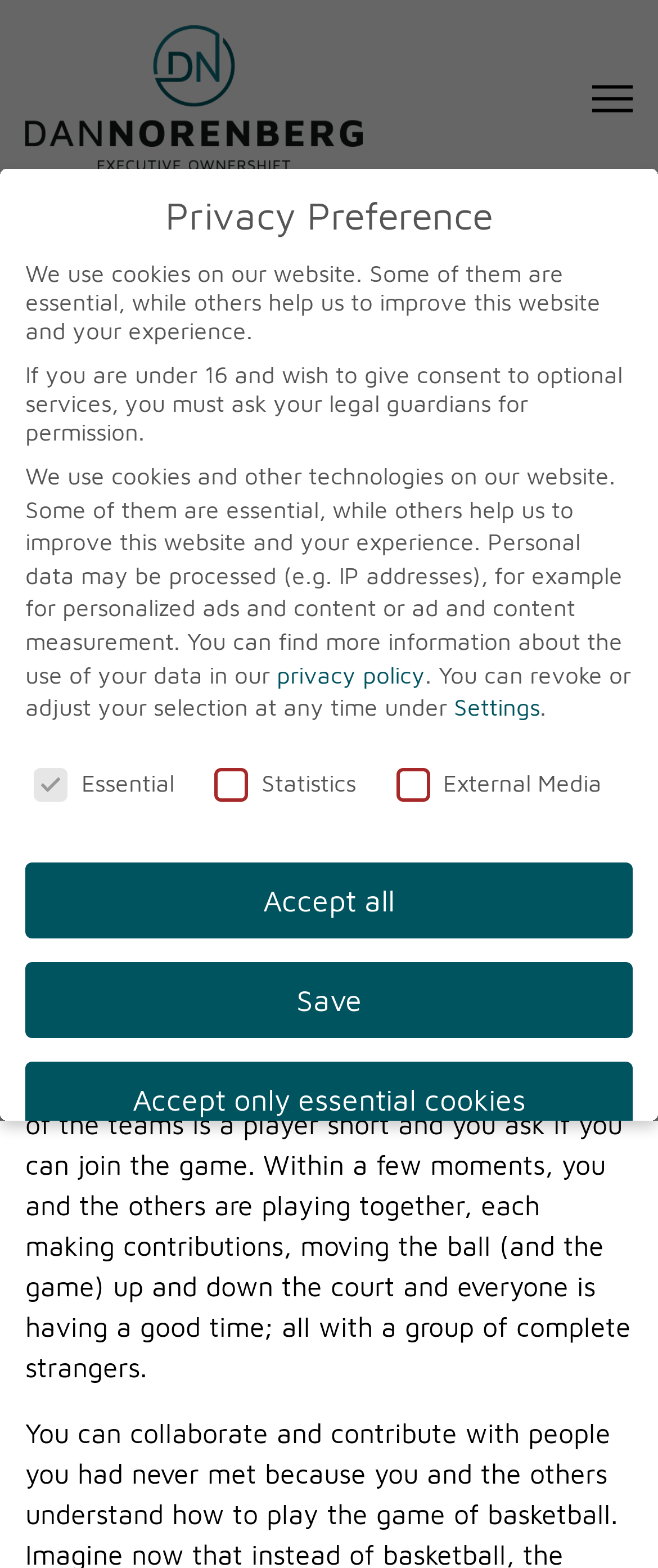Can you find the bounding box coordinates for the element that needs to be clicked to execute this instruction: "Click the settings button"? The coordinates should be given as four float numbers between 0 and 1, i.e., [left, top, right, bottom].

[0.69, 0.442, 0.821, 0.46]